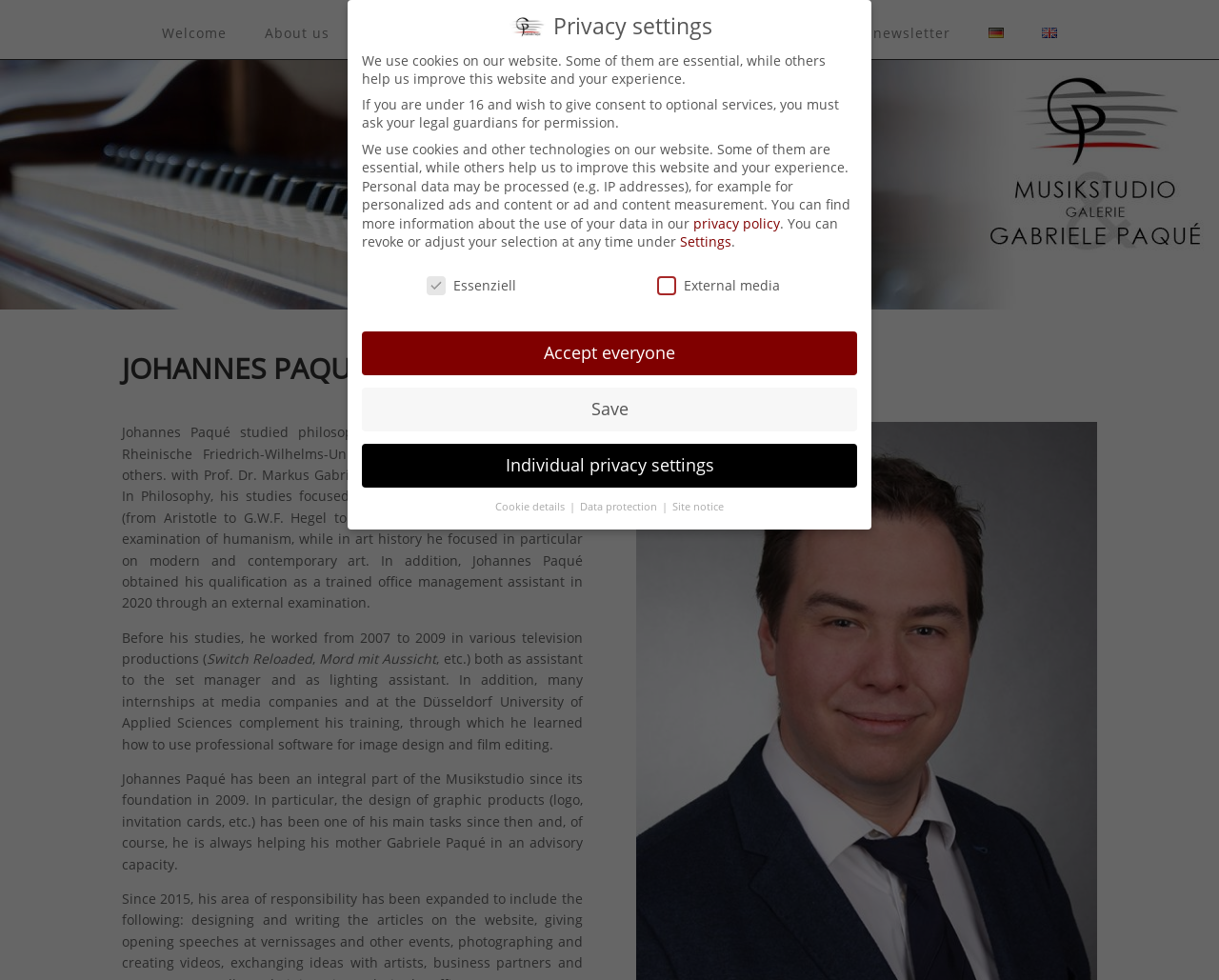Provide a one-word or short-phrase response to the question:
What is the name of the TV production Johannes Paqué worked on?

Switch Reloaded